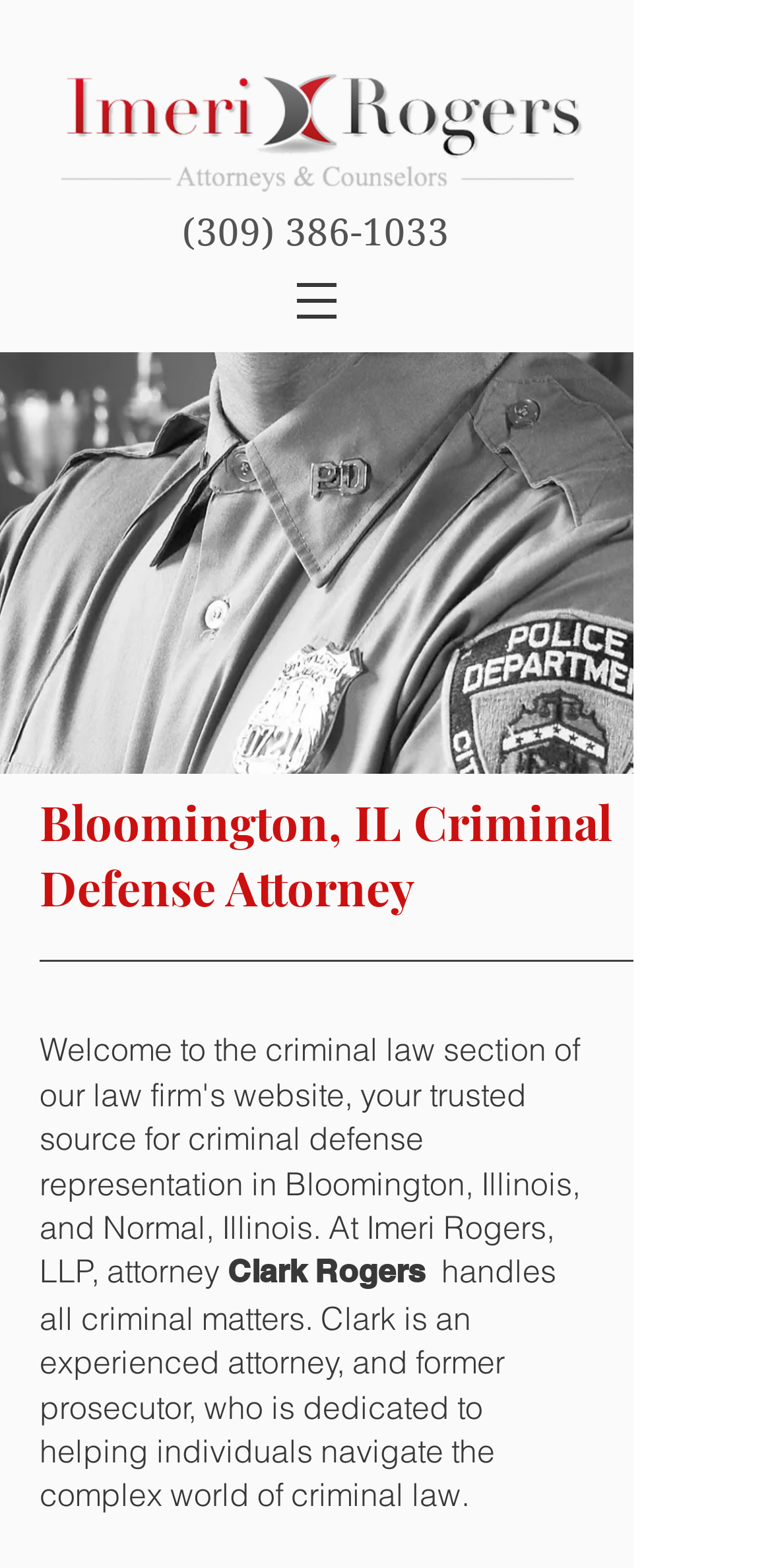Describe the webpage meticulously, covering all significant aspects.

The webpage is about Imeri Rogers, a law firm based in Bloomington, Illinois, specializing in DUI, traffic, and criminal defense. At the top-left corner, there is a logo image with a link to the law firm's homepage. Next to the logo, there is a phone number, (309) 386-1033, which is also a clickable link.

Below the logo and phone number, there is a navigation menu with a button that has a popup menu. The navigation menu spans across the top of the page. Within the navigation menu, there is a smaller image.

On the left side of the page, there is a large image that takes up about half of the page's height, with the text "Bloomington IL DUI and Criminal Attorneys" on it.

The main content of the page starts with a heading that reads "Bloomington, IL Criminal Defense Attorney". Below the heading, there is a section that introduces Clark Rogers, an experienced attorney and former prosecutor who handles all criminal matters. The text describes Clark's dedication to helping individuals navigate the complex world of criminal law.

There are two links on the page, one to Clark Rogers' profile and another with a non-breaking space character.